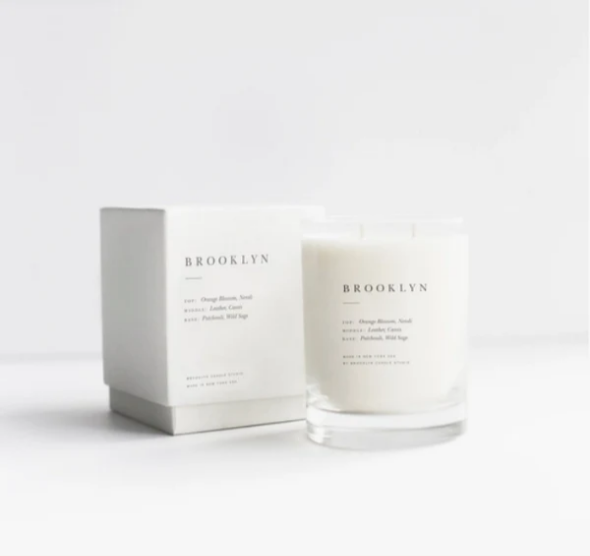Describe every aspect of the image in detail.

The image showcases the elegant "Brooklyn Escapist Candle" from Brooklyn Candle Studio, featuring a minimalist design. Prominently displayed is the glass candle, with its pristine white wax and three wicks, standing beside its sophisticated packaging. The box is adorned with the "BROOKLYN" name in tasteful typography, emphasizing its artisanal quality. The candle's scent notes include refreshing orange blossom and wild sage, creating an inviting and serene atmosphere. This product is perfect for enhancing any space with its calming fragrance and stylish aesthetic.